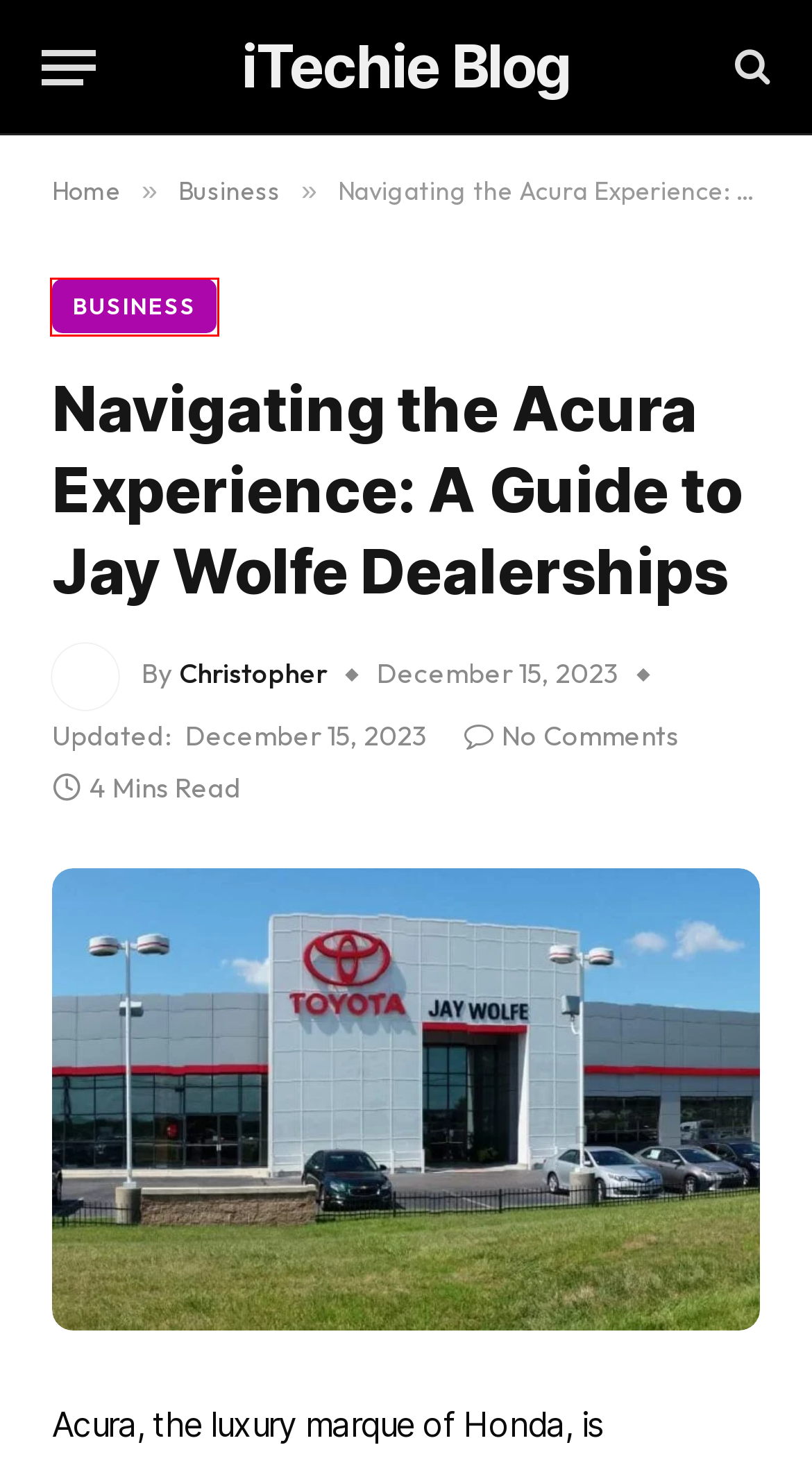With the provided screenshot showing a webpage and a red bounding box, determine which webpage description best fits the new page that appears after clicking the element inside the red box. Here are the options:
A. Exploring the Benefits of Painsltube: Your Ultimate Guide - iTechie Blog
B. Privacy Policy - iTechie Blog
C. Business - iTechie Blog
D. itechieblog:News and Updates from the World of Technology
E. Terms of Use - iTechie Blog
F. Peúgo Unveiled 2023: The Upcoming Breakthrough You Should Be Informed About - iTechie Blog
G. Everything You Need to Know About Instagram Highlights Viewer - iTechie Blog
H. Christopher - iTechie Blog

C